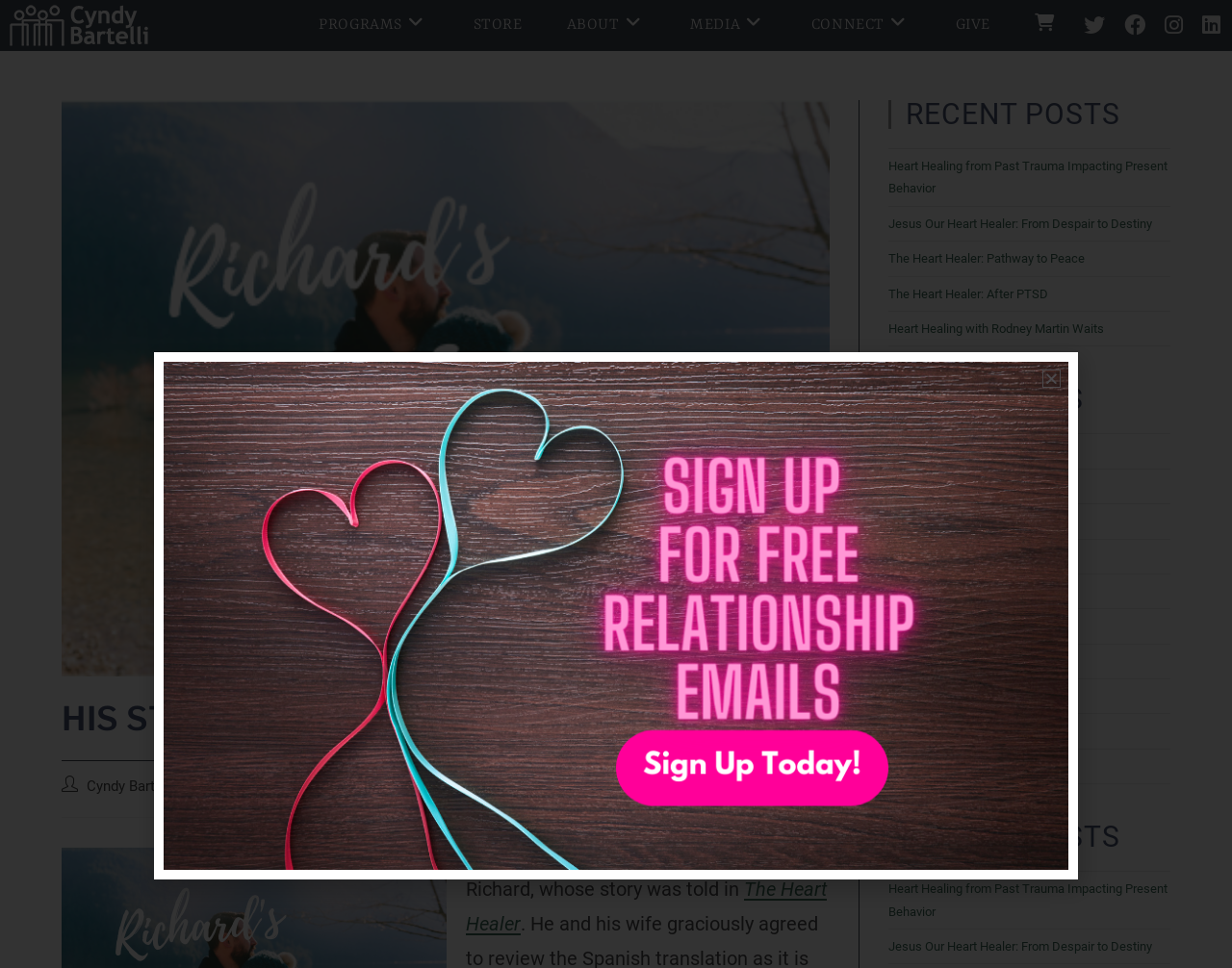How many recent posts are listed?
Please elaborate on the answer to the question with detailed information.

I found the 'RECENT POSTS' section which lists 5 recent posts, including 'Heart Healing from Past Trauma Impacting Present Behavior', 'Jesus Our Heart Healer: From Despair to Destiny', and others.